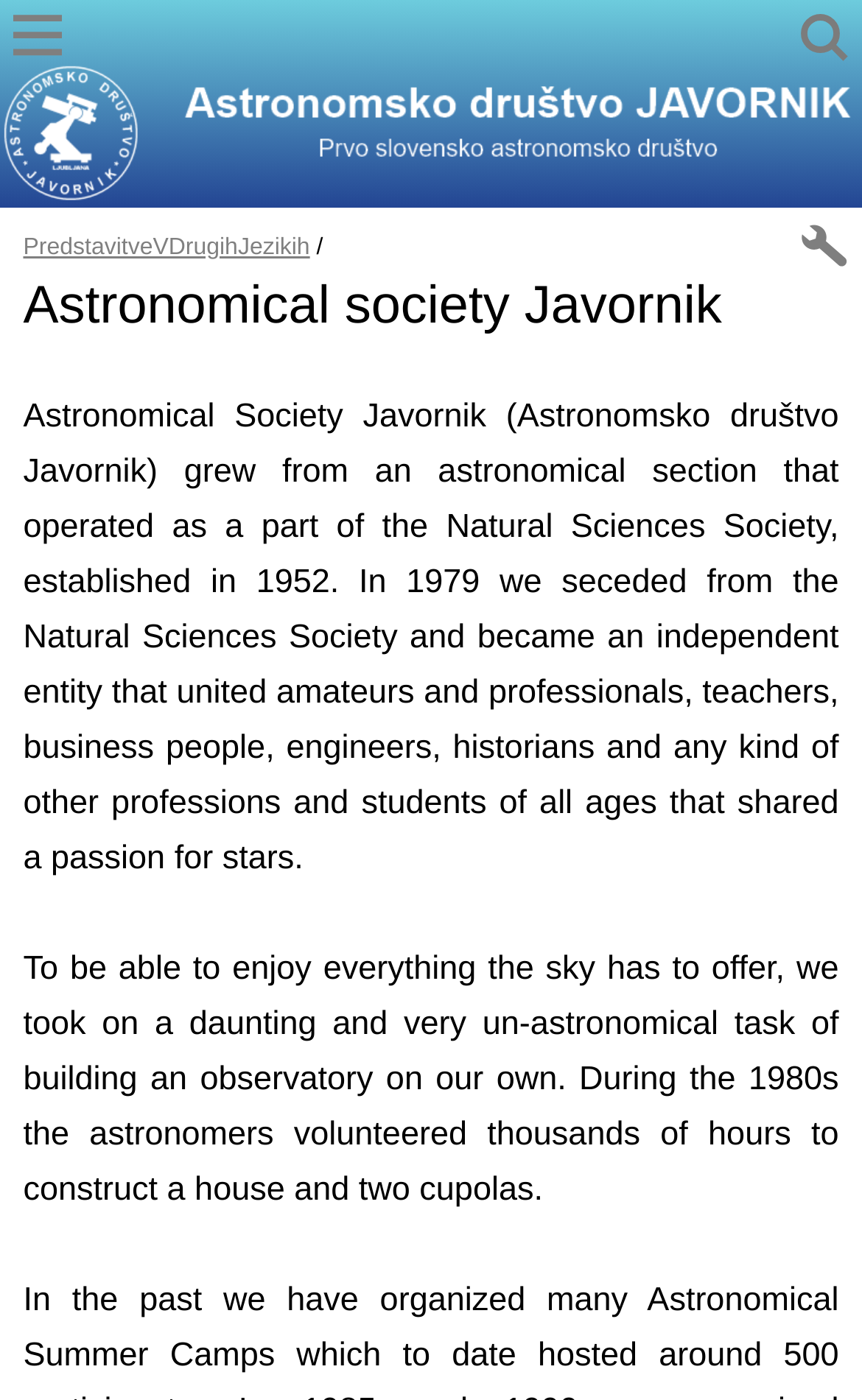Please respond to the question using a single word or phrase:
What did the astronomers build during the 1980s?

An observatory